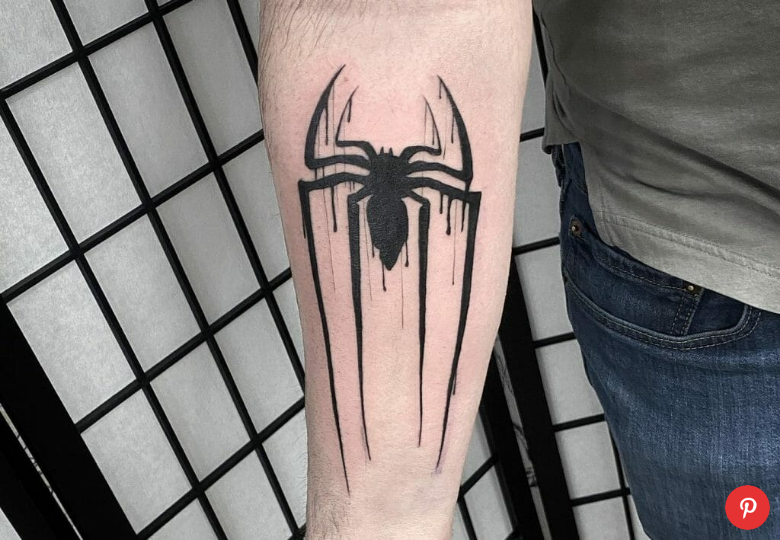What is the individual wearing? Please answer the question using a single word or phrase based on the image.

grey shirt